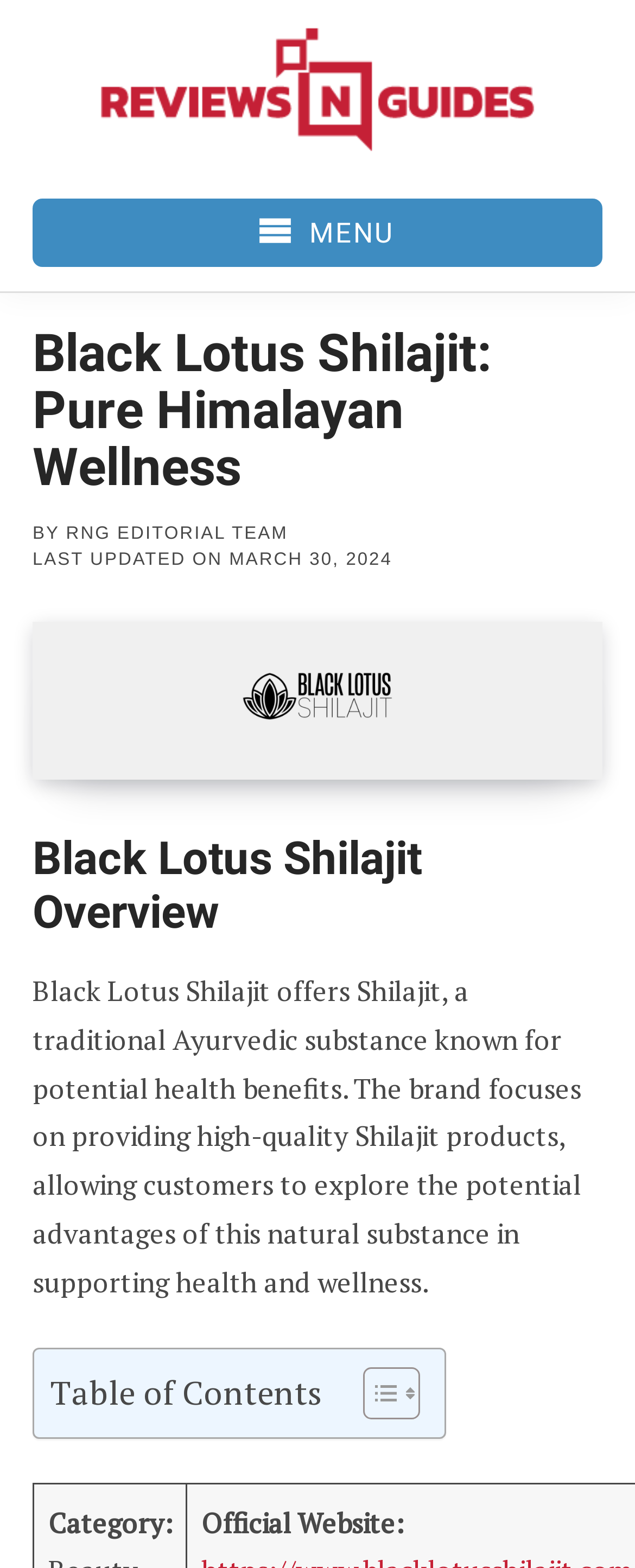What is the table of contents for?
Look at the webpage screenshot and answer the question with a detailed explanation.

The table of contents is located in a layout table element with a static text element saying 'Table of Contents' and a link element saying 'Toggle Table of Content', which suggests that it is used to toggle the display of the table of contents.